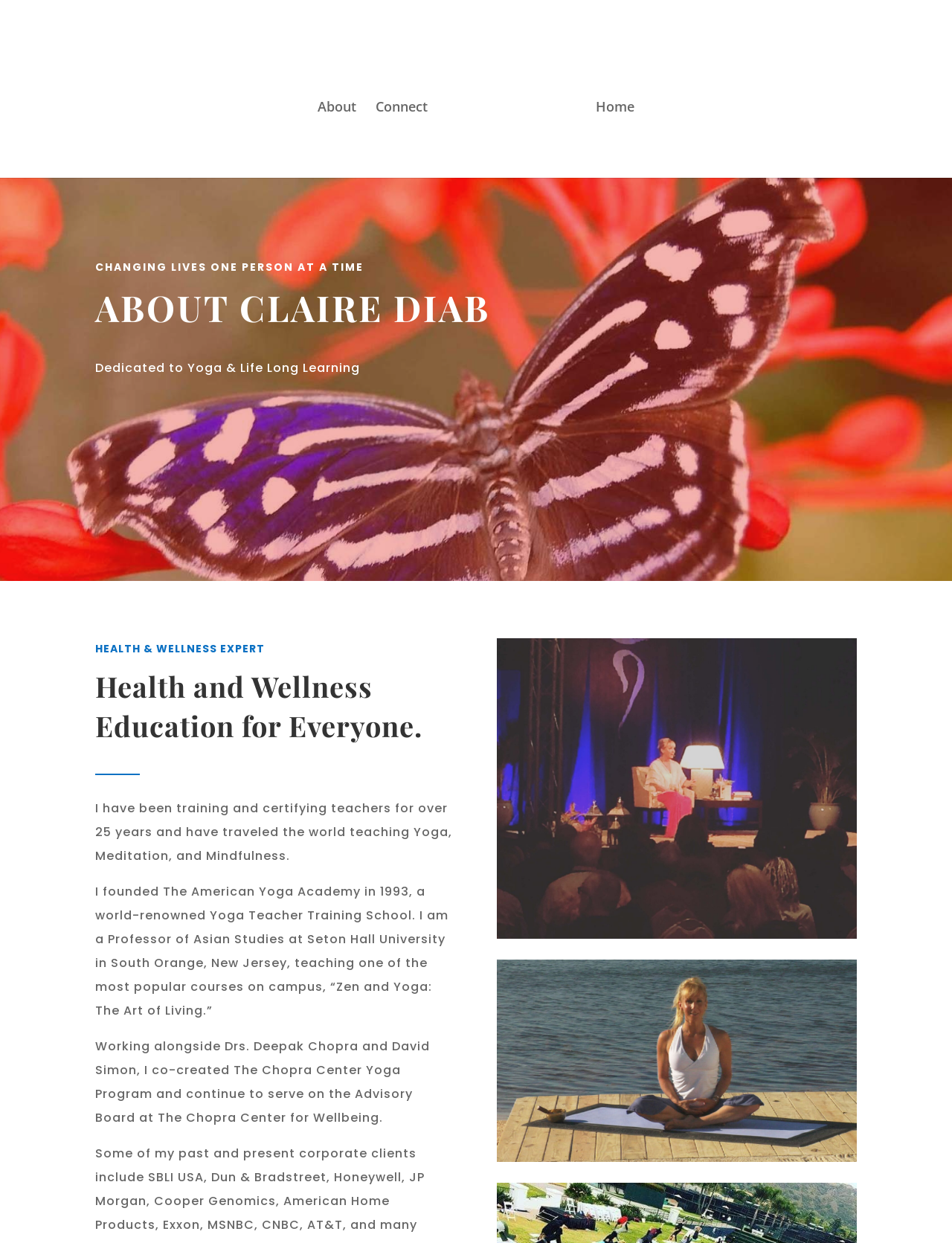Identify the bounding box for the given UI element using the description provided. Coordinates should be in the format (top-left x, top-left y, bottom-right x, bottom-right y) and must be between 0 and 1. Here is the description: alt="Claire Diab"

[0.466, 0.034, 0.605, 0.148]